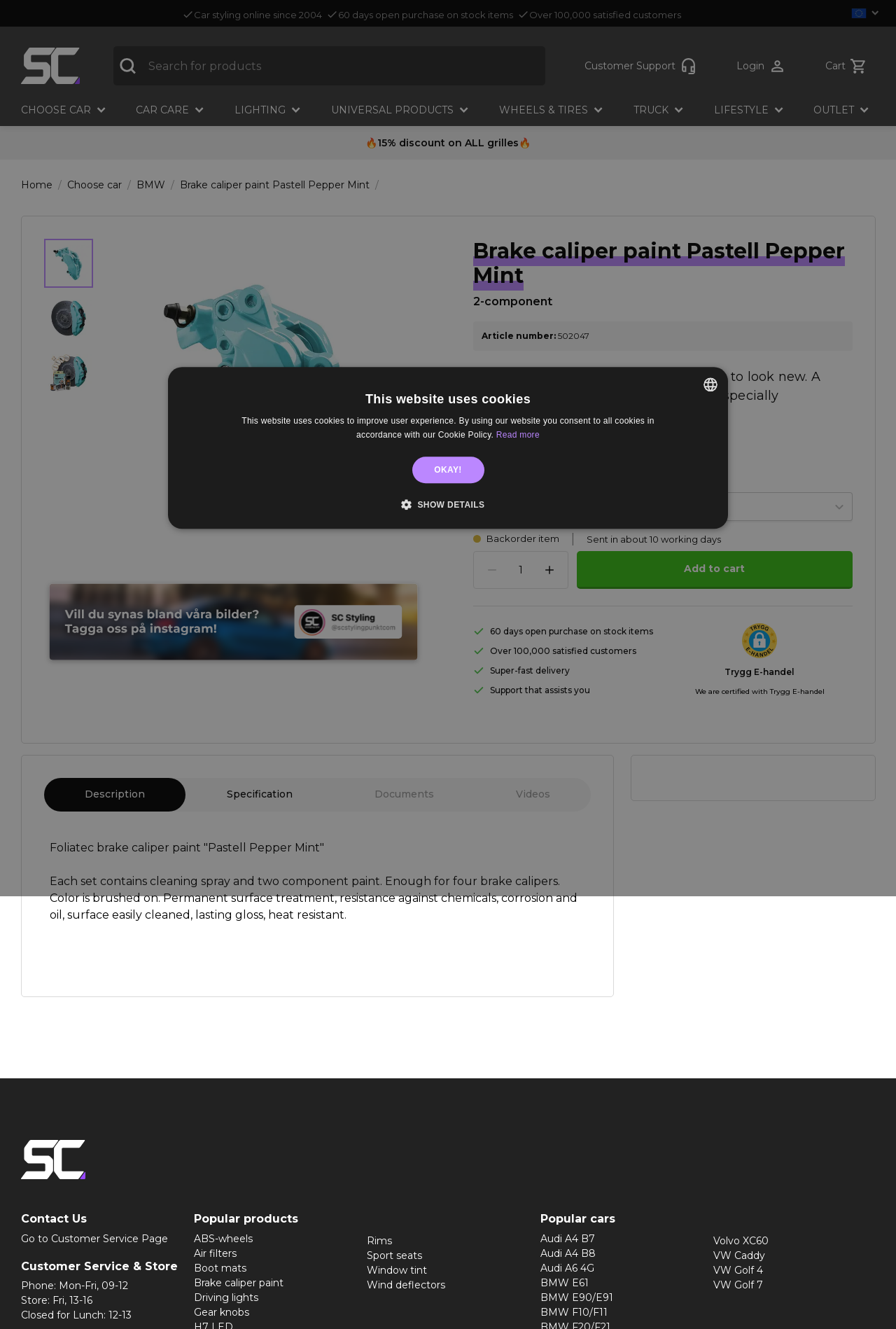Predict the bounding box of the UI element based on this description: "Login".

[0.815, 0.044, 0.883, 0.054]